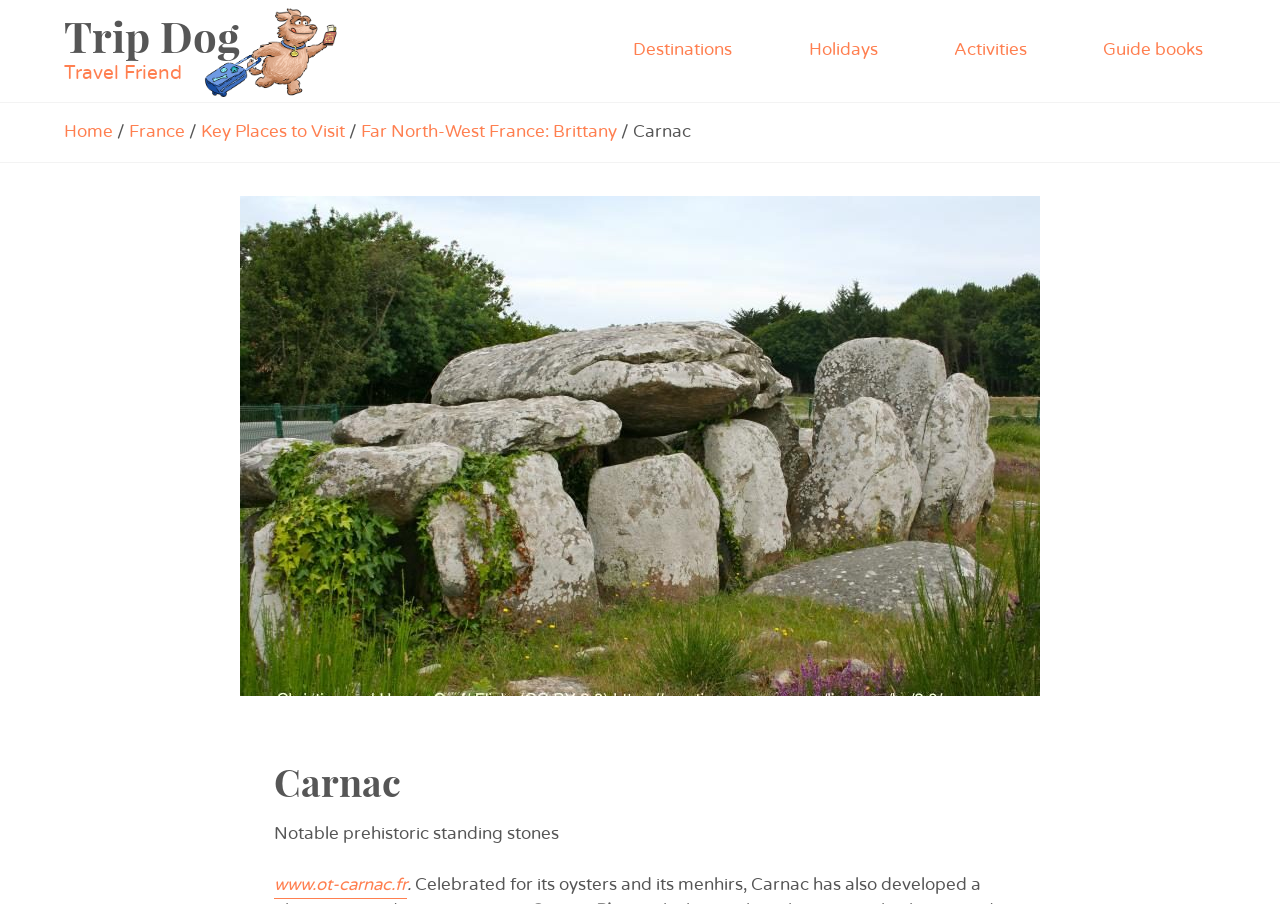What is the URL of the official website of Carnac?
Give a one-word or short phrase answer based on the image.

www.ot-carnac.fr